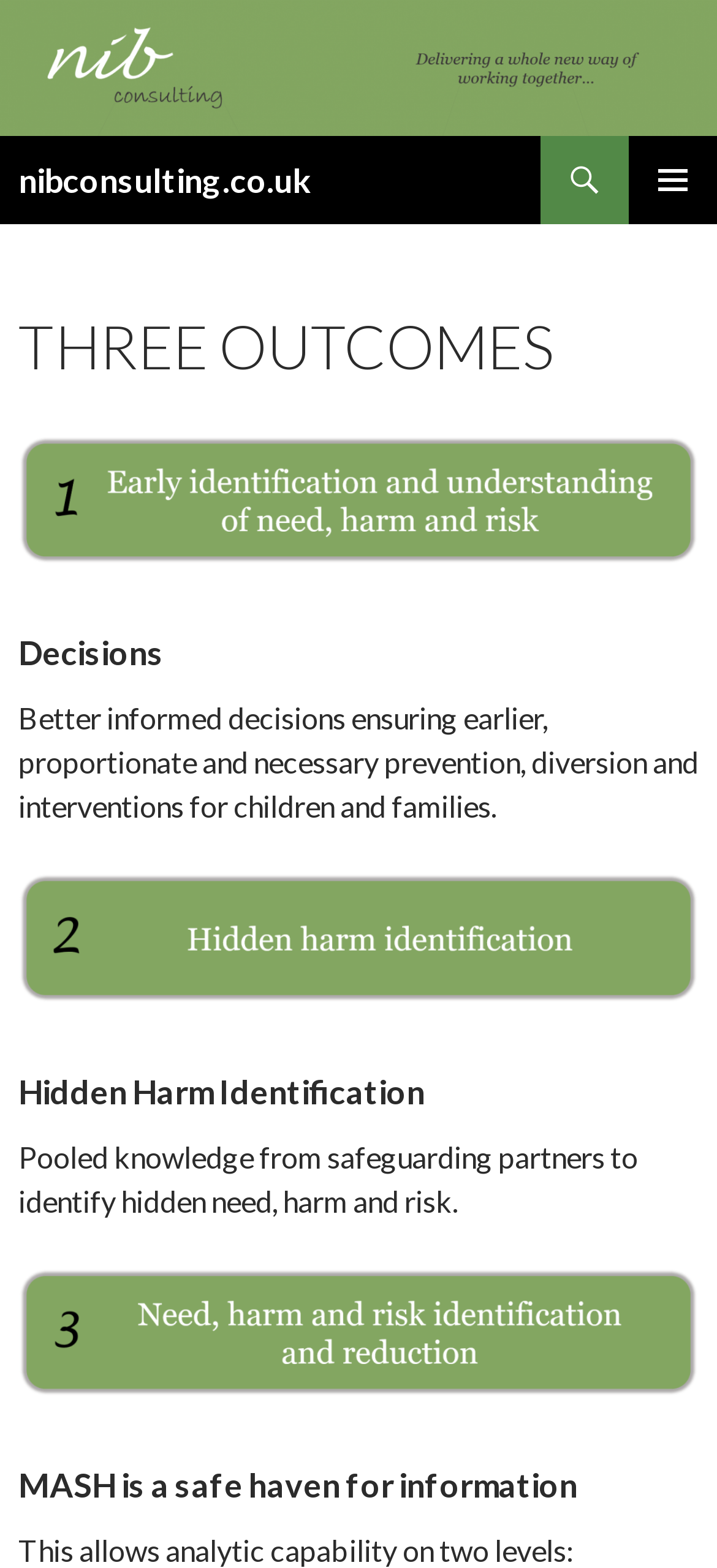What is the goal of 'Hidden Harm Identification'?
Using the information from the image, provide a comprehensive answer to the question.

According to the webpage, the goal of 'Hidden Harm Identification' is to identify hidden need, harm, and risk by pooling knowledge from safeguarding partners.